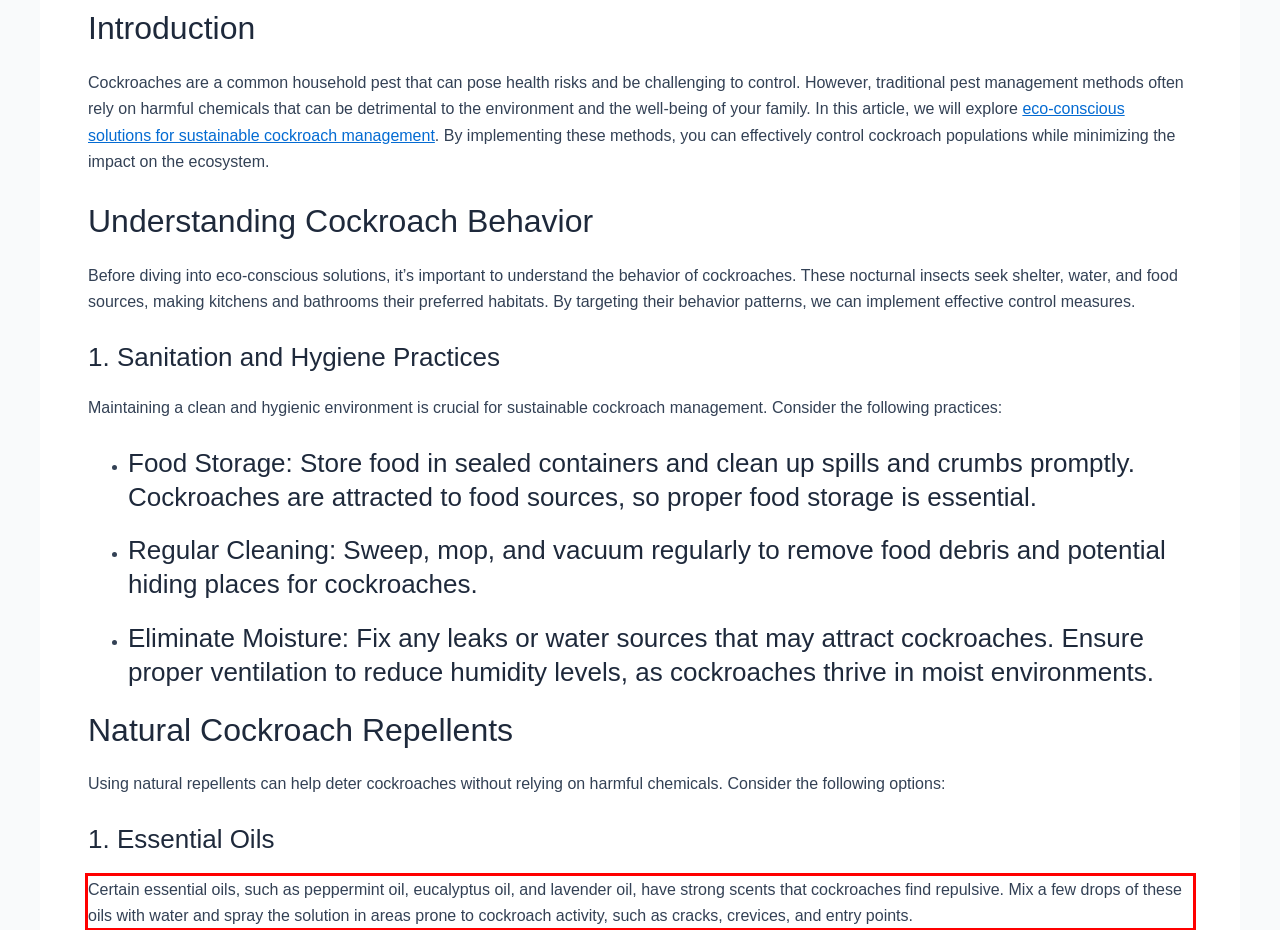Please look at the screenshot provided and find the red bounding box. Extract the text content contained within this bounding box.

Certain essential oils, such as peppermint oil, eucalyptus oil, and lavender oil, have strong scents that cockroaches find repulsive. Mix a few drops of these oils with water and spray the solution in areas prone to cockroach activity, such as cracks, crevices, and entry points.